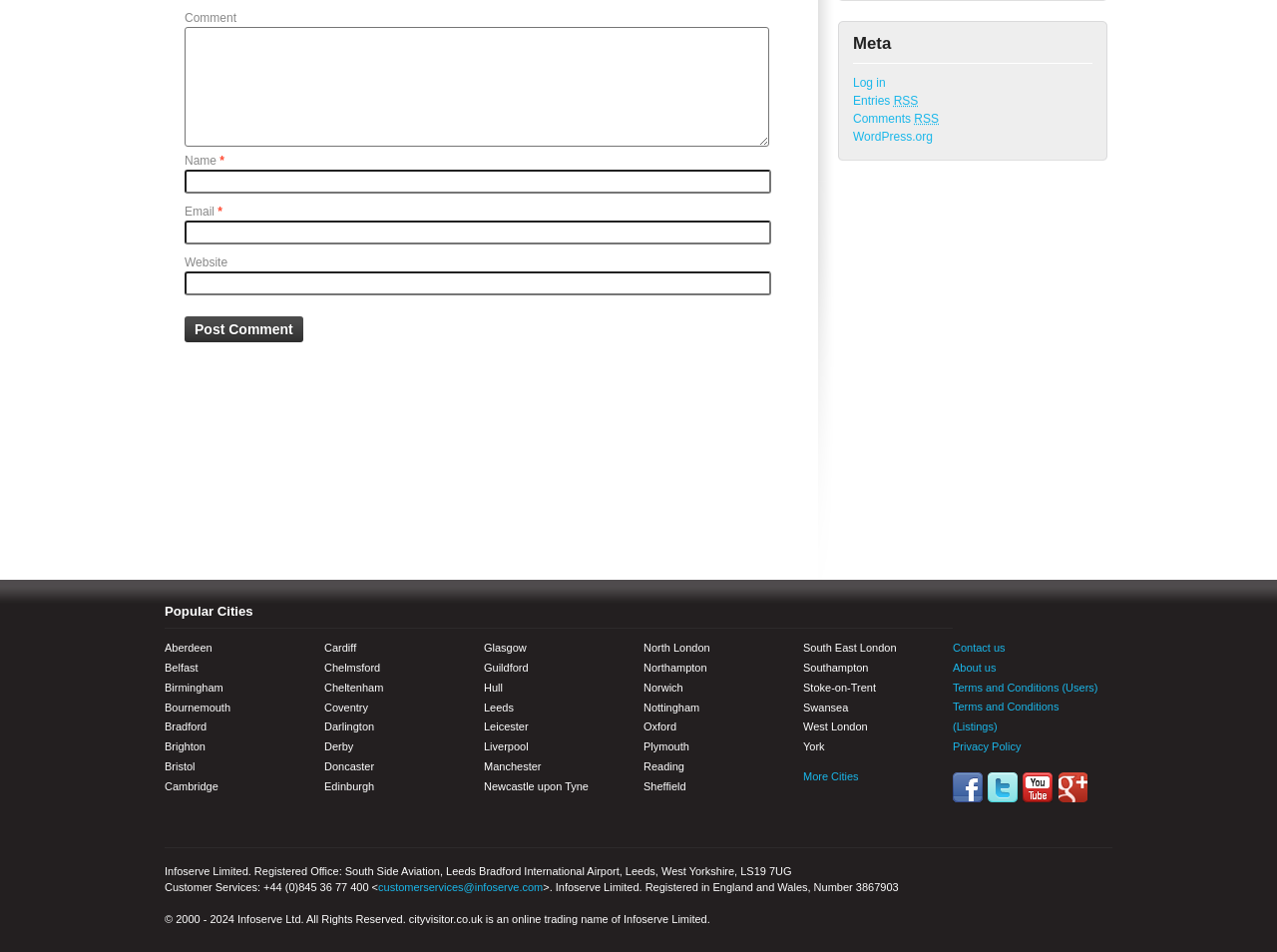Pinpoint the bounding box coordinates of the clickable element needed to complete the instruction: "Leave a reply". The coordinates should be provided as four float numbers between 0 and 1: [left, top, right, bottom].

None